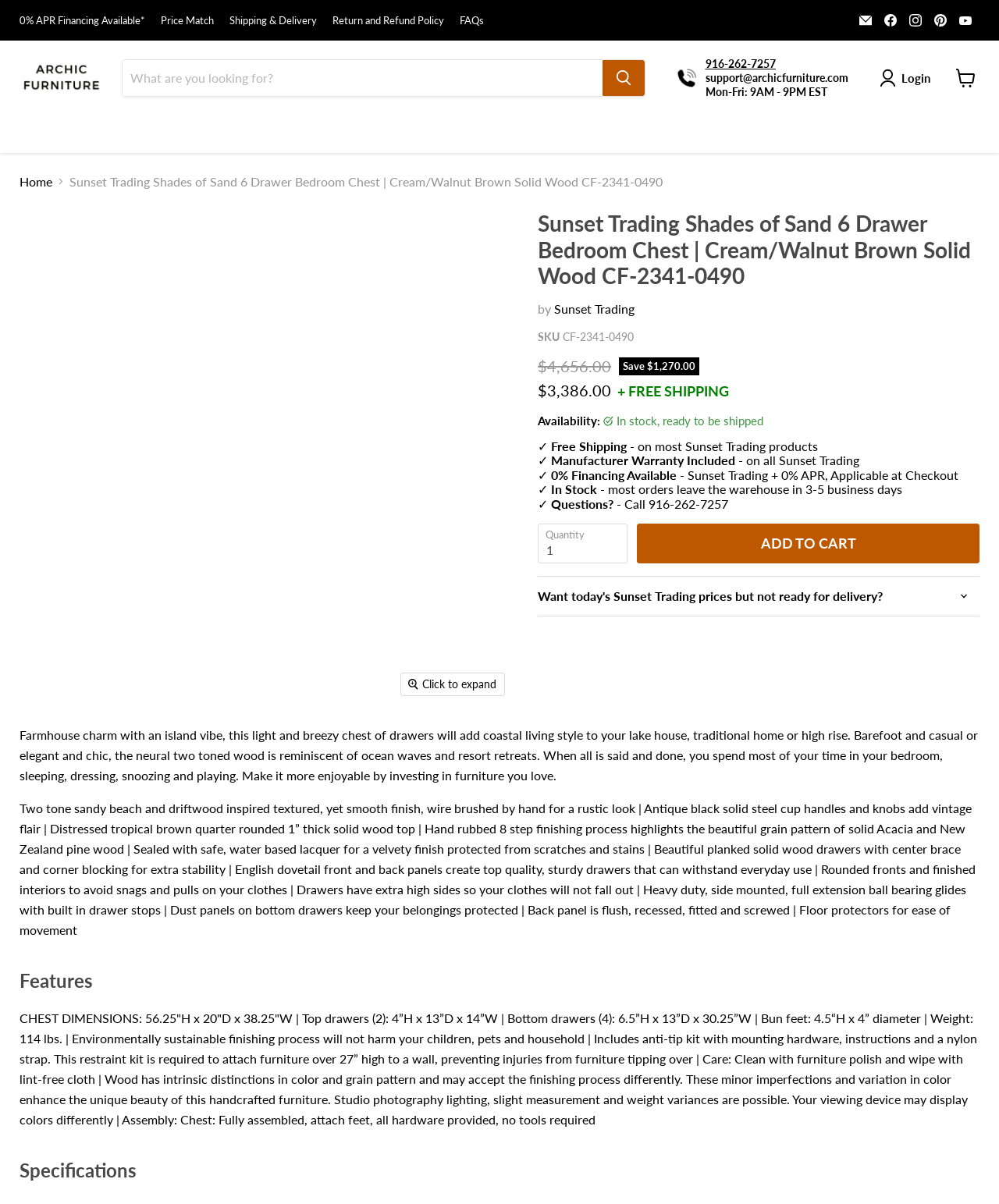Reply to the question with a single word or phrase:
What is the price of the Sunset Trading Shades of Sand 6 Drawer Bedroom Chest?

$3,386.00